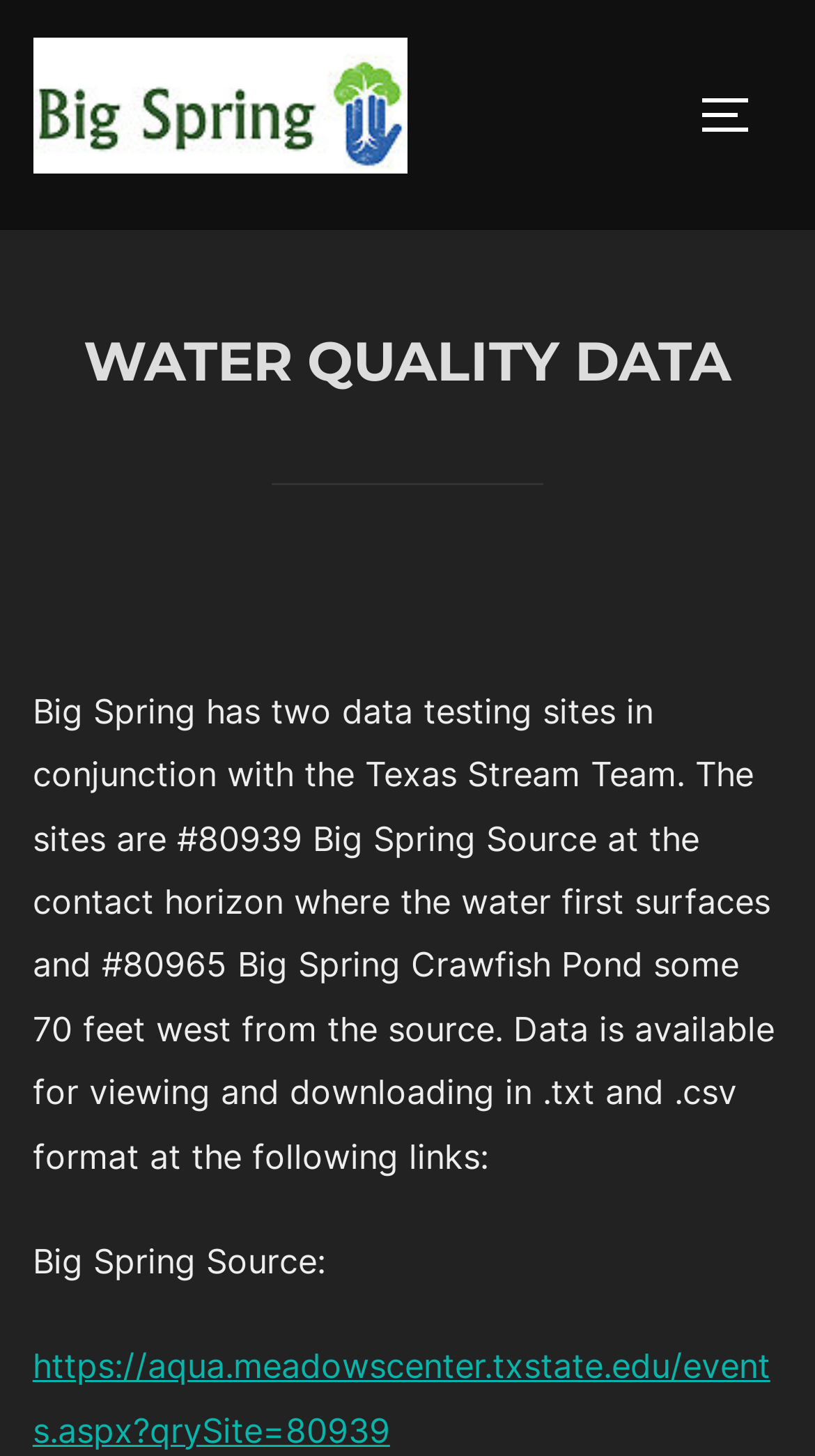What is the URL to access data for Big Spring Source?
Refer to the image and give a detailed answer to the query.

The webpage provides a link to access data for Big Spring Source, which is https://aqua.meadowscenter.txstate.edu/events.aspx?qrySite=80939.